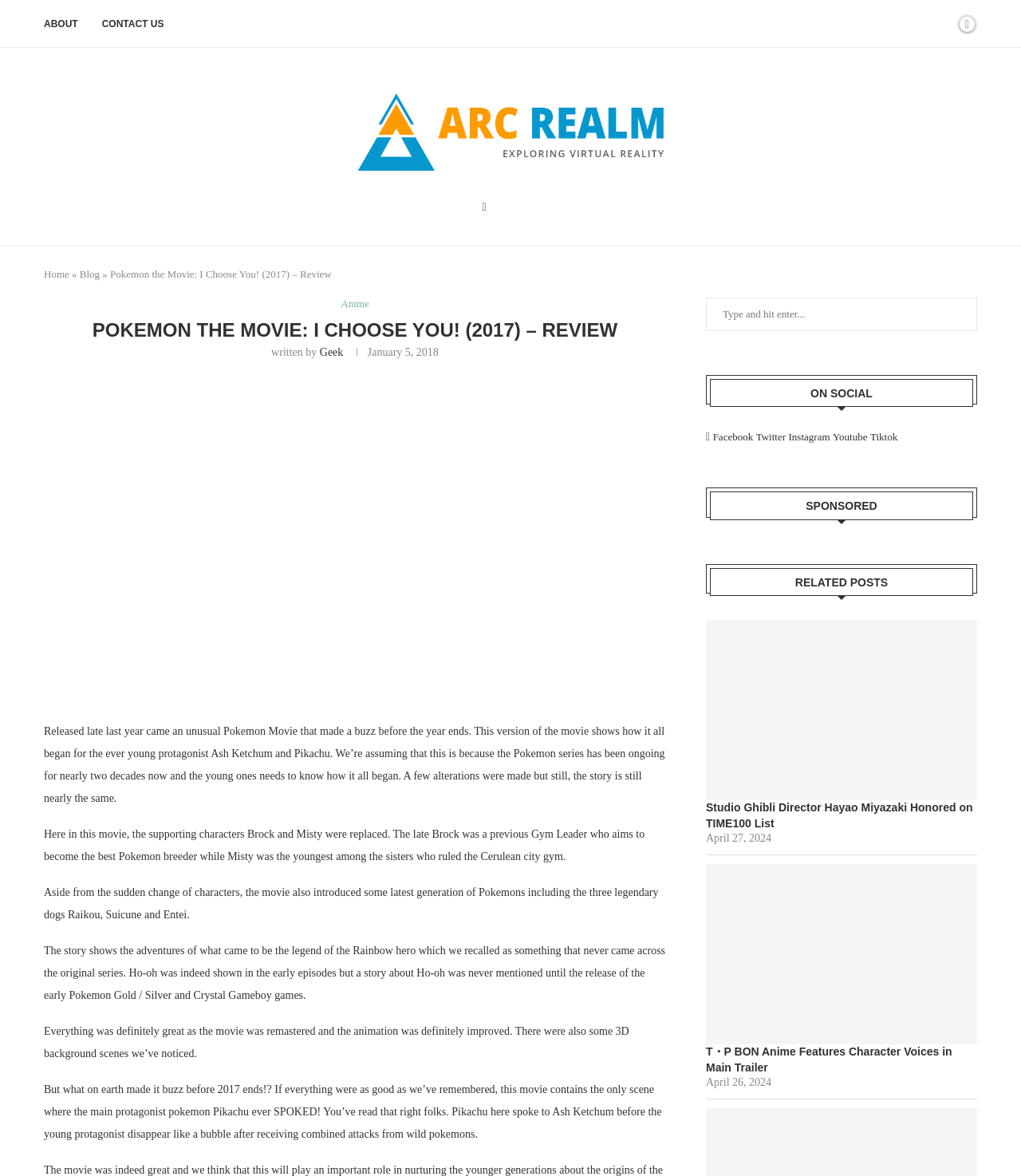Give a detailed explanation of the elements present on the webpage.

This webpage is a review of the Pokémon movie "I Choose You!" released in 2017. At the top, there is a navigation menu with links to "ABOUT", "CONTACT US", "Bookmark", and "Search". Below the navigation menu, there is a logo of "Arc Realm" with a link to the website's homepage. 

On the left side, there is a sidebar with links to "Home", "Blog", and "Anime". The title of the review, "POKEMON THE MOVIE: I CHOOSE YOU! (2017) – REVIEW", is displayed prominently in the middle of the page. Below the title, there is a byline indicating that the review was written by "Geek". 

The review itself is divided into several paragraphs, which discuss the plot of the movie, the changes made to the original story, and the introduction of new Pokémon characters. The review also mentions the improved animation and 3D background scenes. 

On the right side, there is a section titled "ON SOCIAL" with links to the website's social media profiles on Facebook, Twitter, Instagram, YouTube, and TikTok. Below this section, there are two more sections: "SPONSORED" and "RELATED POSTS". The "RELATED POSTS" section features links to other articles, including one about Studio Ghibli director Hayao Miyazaki and another about the anime "T・P BON". Each of these links is accompanied by a timestamp indicating when the article was published.